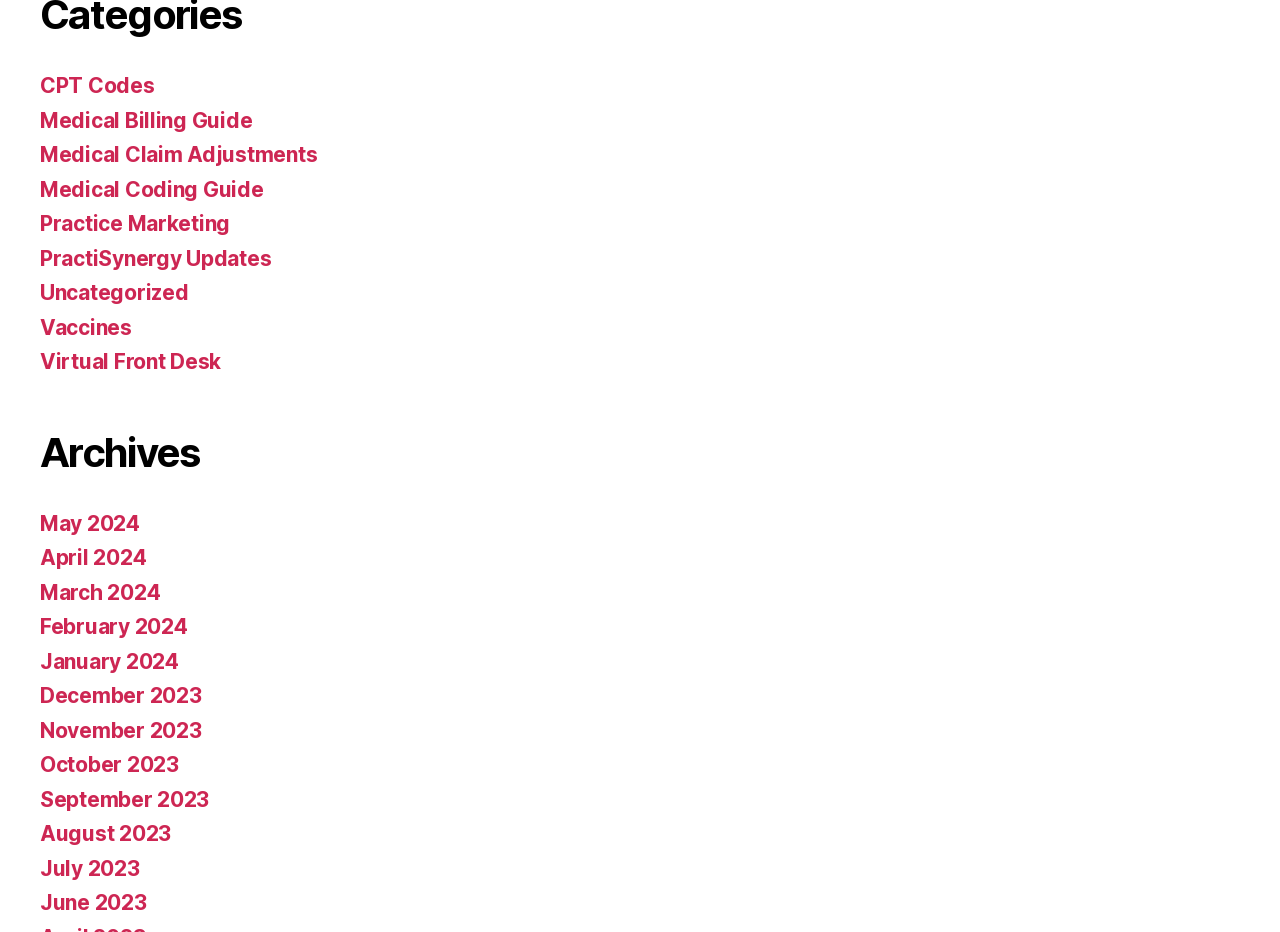Please mark the clickable region by giving the bounding box coordinates needed to complete this instruction: "Click on CPT Codes".

[0.031, 0.078, 0.121, 0.105]